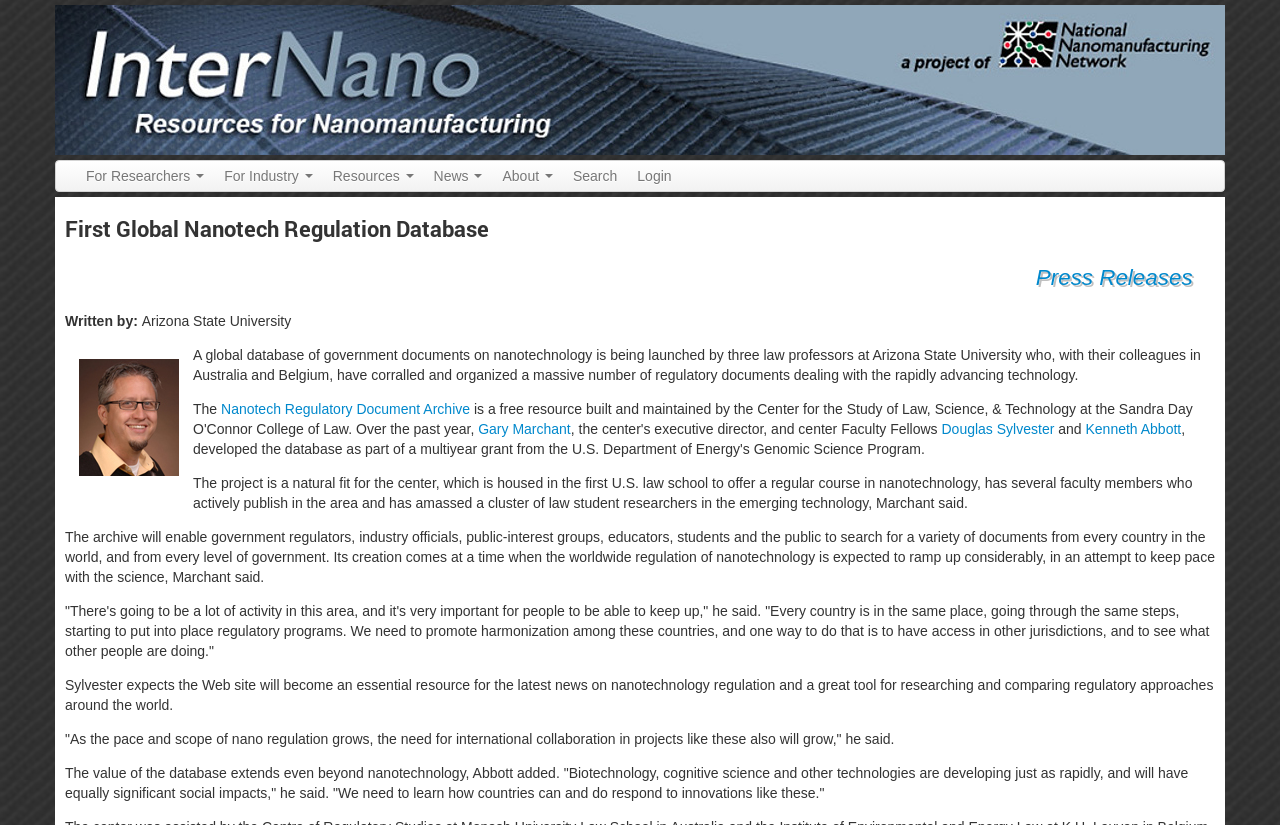What is the name of the database?
Using the information from the image, give a concise answer in one word or a short phrase.

First Global Nanotech Regulation Database